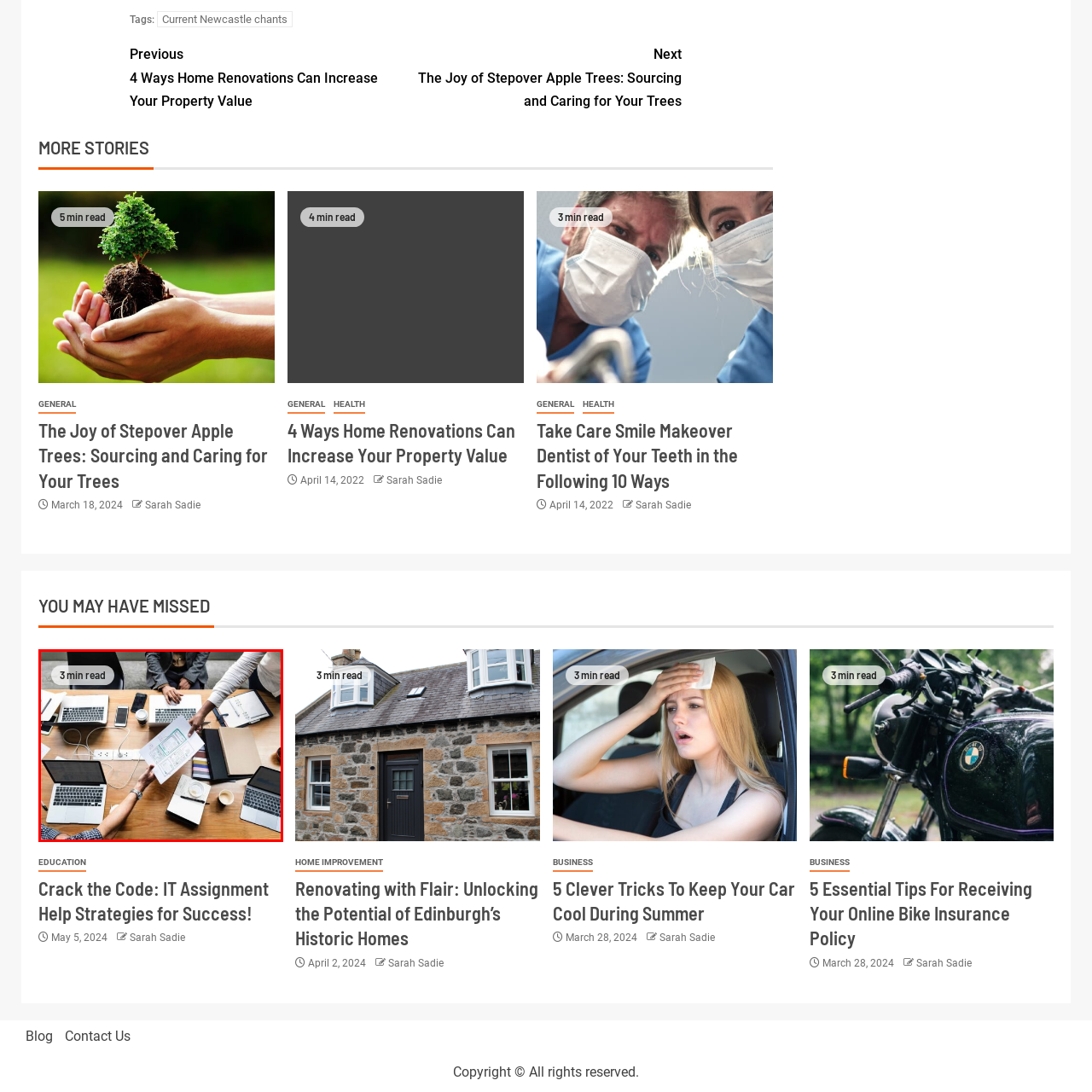Thoroughly describe the content of the image found within the red border.

In this engaging image, a collaborative workspace is captured, showcasing a group of professionals actively engaged in discussion and sharing ideas around a large wooden table. Several laptops are open, indicating a digital focus, while documents, notes, and coffee cups punctuate the scene, reflecting a productive atmosphere. One individual, positioned prominently in the foreground, is handing a printed document to another person, suggesting an exchange of information or feedback. The caption "3 min read" in the upper left corner hints at a brief yet informative context related to the scene, likely referring to an article or resource that complements the collaboration depicted. The overall composition emphasizes teamwork and the dynamic nature of contemporary work environments.